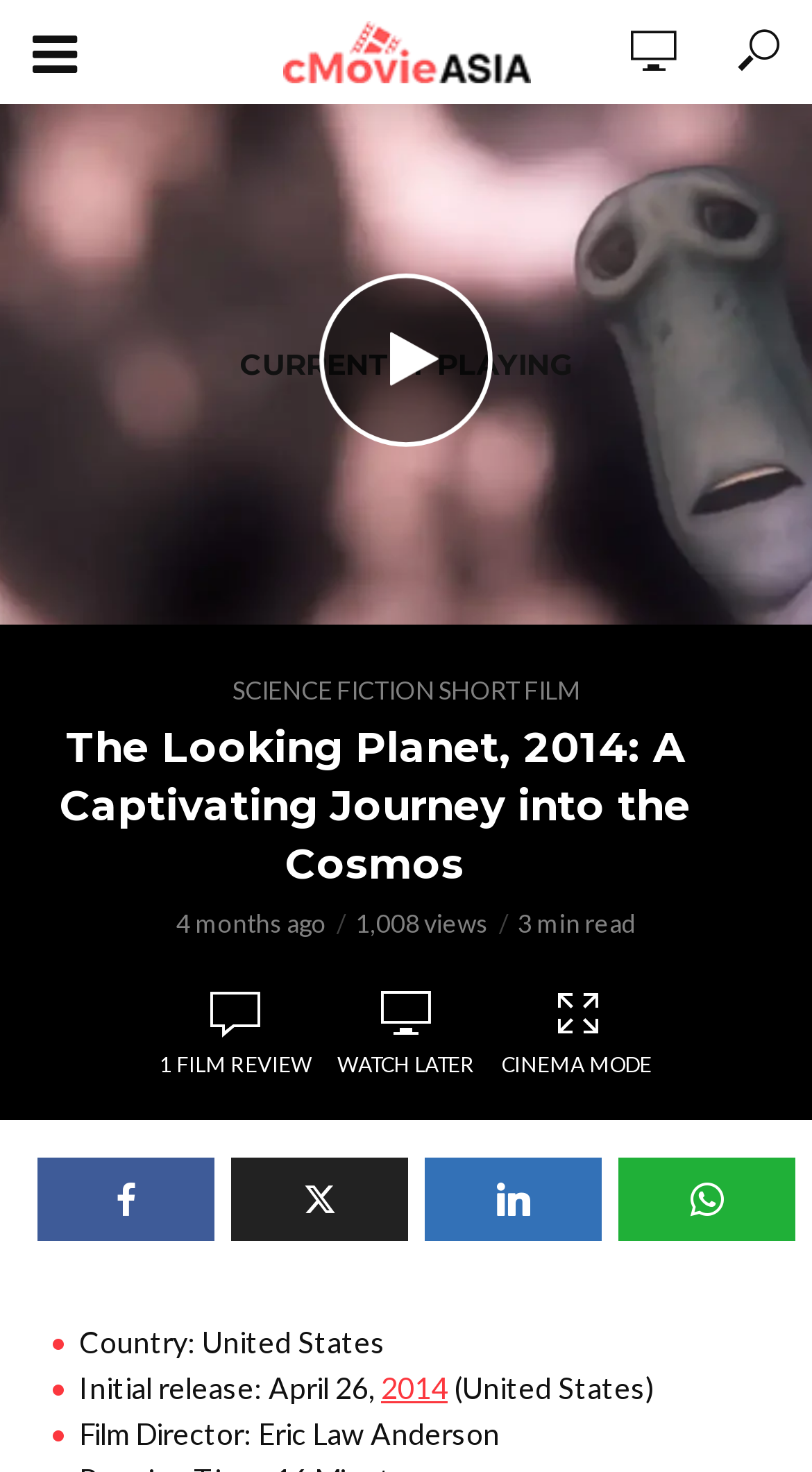Ascertain the bounding box coordinates for the UI element detailed here: "Market Demand and Supply". The coordinates should be provided as [left, top, right, bottom] with each value being a float between 0 and 1.

None